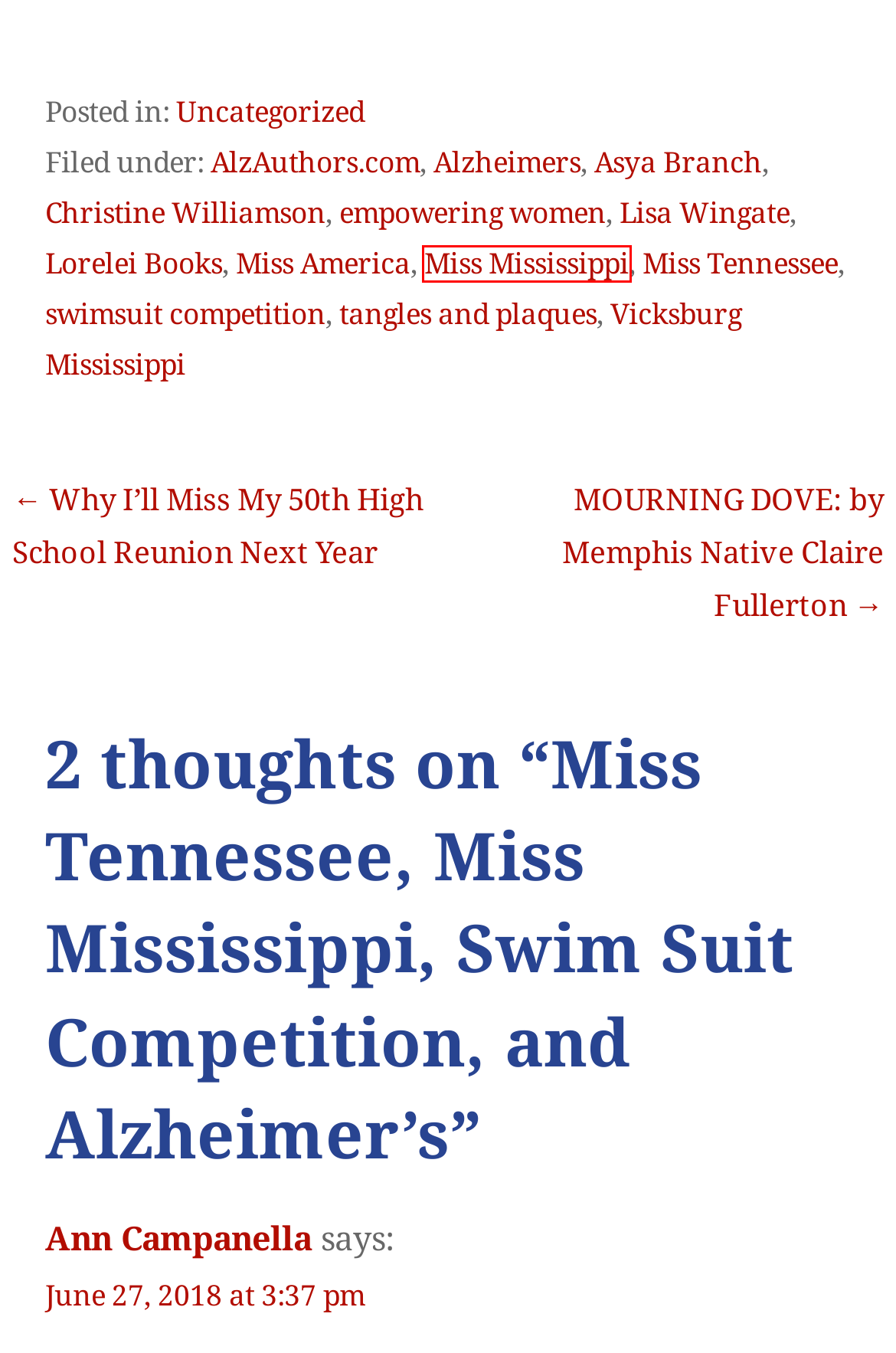You are looking at a screenshot of a webpage with a red bounding box around an element. Determine the best matching webpage description for the new webpage resulting from clicking the element in the red bounding box. Here are the descriptions:
A. Vicksburg Mississippi Archives - Author Susan Cushman
B. Christine Williamson Archives - Author Susan Cushman
C. Alzheimers Archives - Author Susan Cushman
D. AlzAuthors.com Archives - Author Susan Cushman
E. empowering women Archives - Author Susan Cushman
F. Asya Branch Archives - Author Susan Cushman
G. Lorelei Books Archives - Author Susan Cushman
H. Miss Mississippi Archives - Author Susan Cushman

H